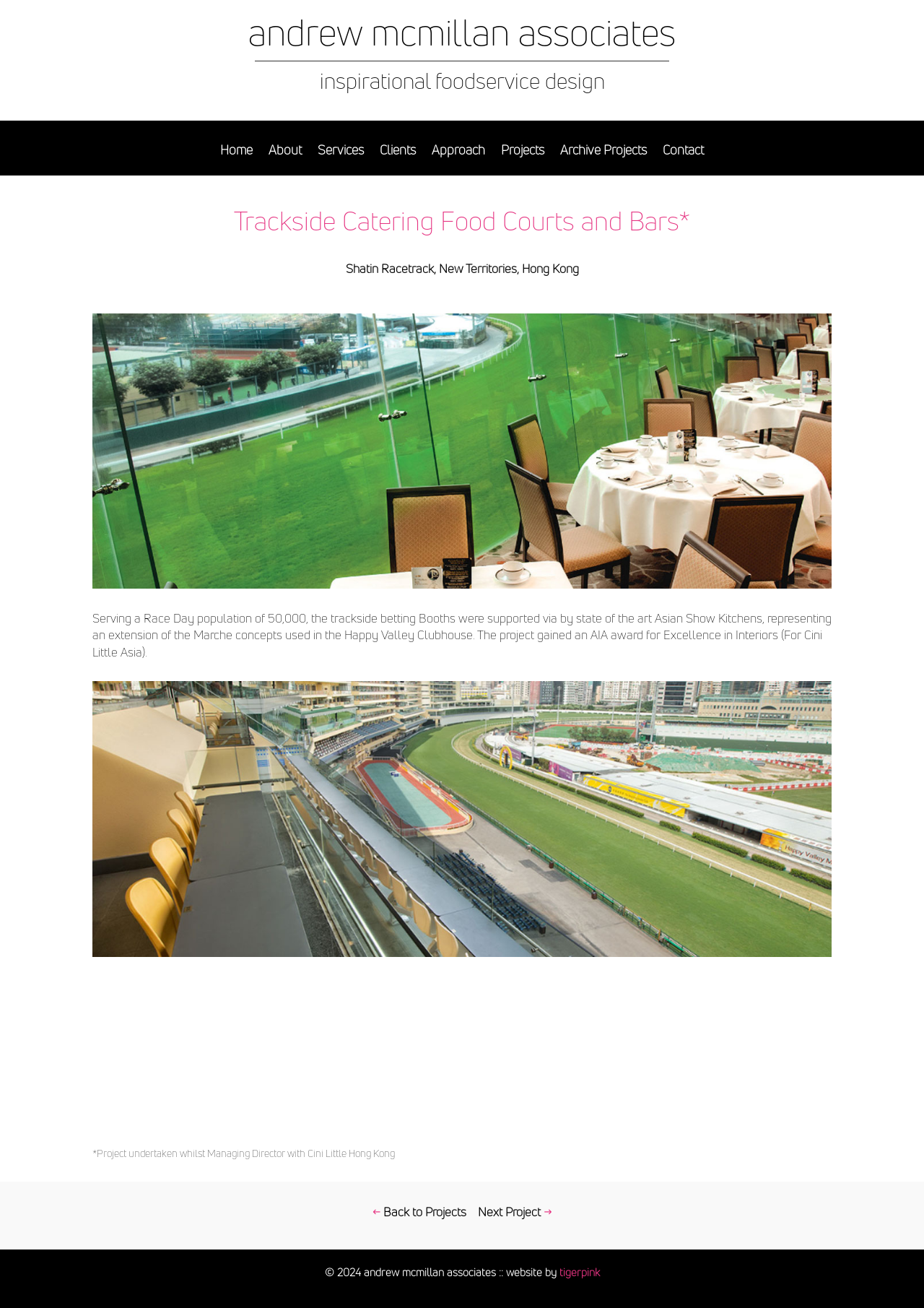Please determine the bounding box coordinates, formatted as (top-left x, top-left y, bottom-right x, bottom-right y), with all values as floating point numbers between 0 and 1. Identify the bounding box of the region described as: Archive Projects

[0.606, 0.11, 0.7, 0.134]